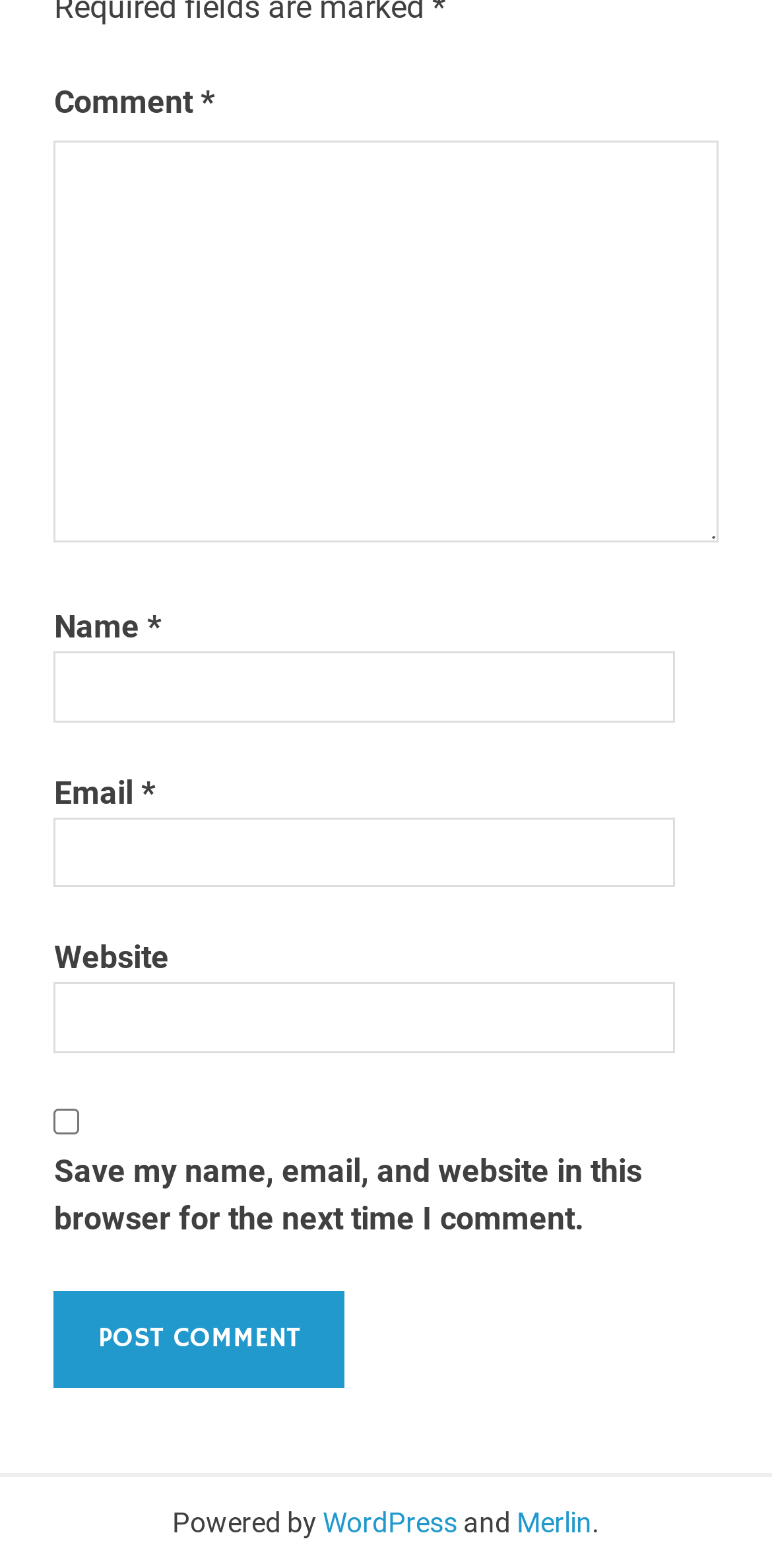Find the bounding box coordinates of the area to click in order to follow the instruction: "Type your name".

[0.07, 0.416, 0.875, 0.461]